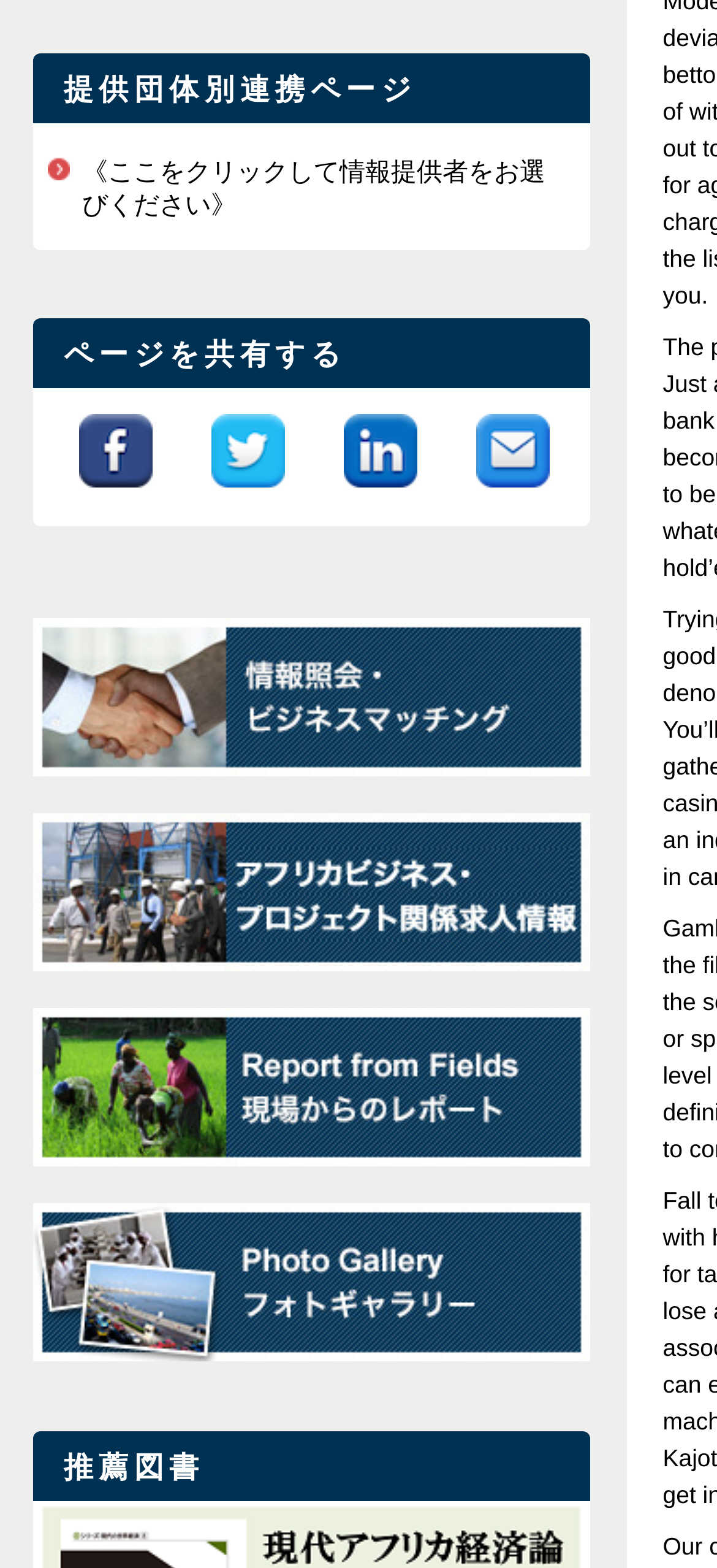Please respond to the question using a single word or phrase:
How many images are there on the webpage?

9